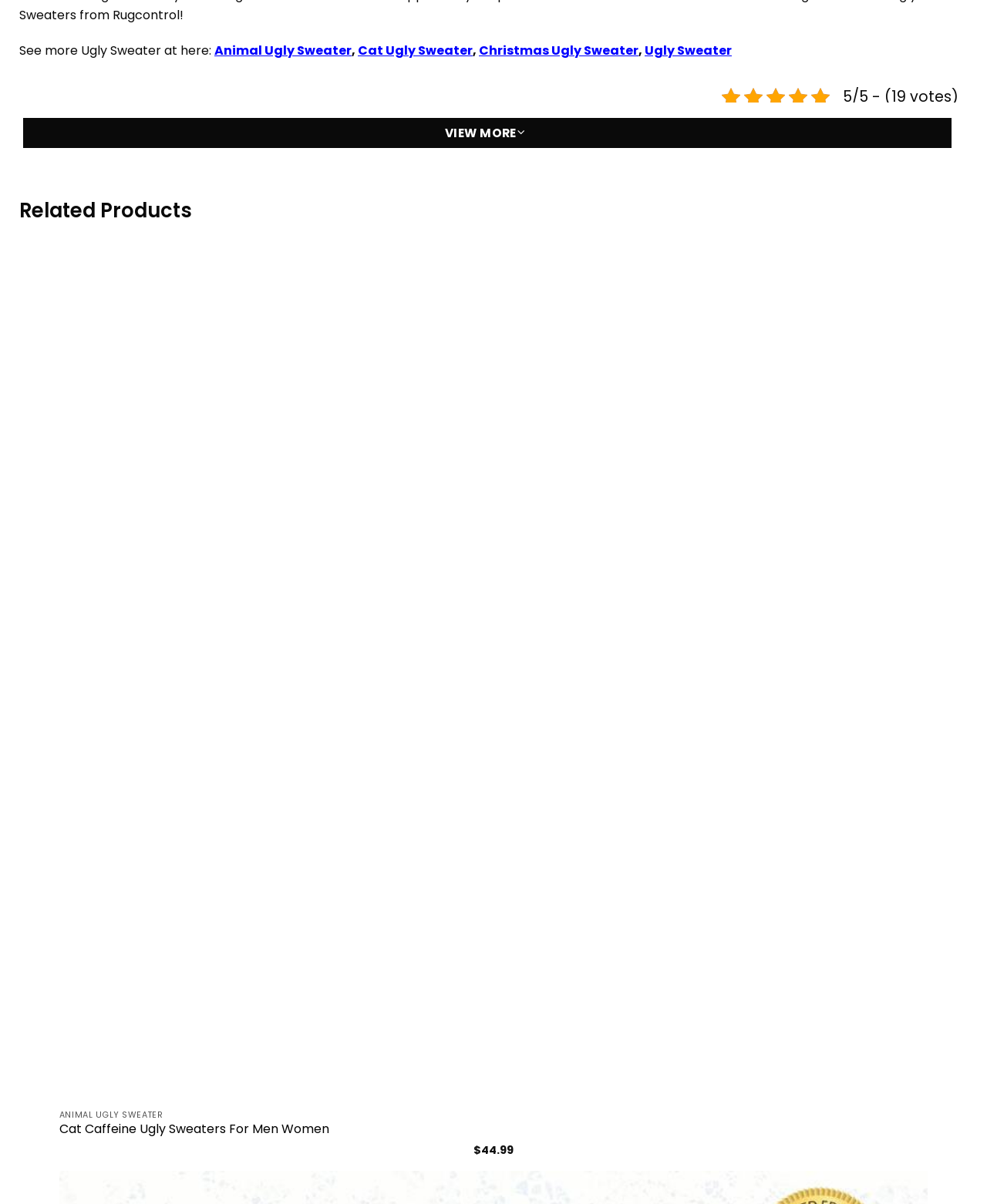Provide a one-word or one-phrase answer to the question:
What is the rating of the product?

5/5